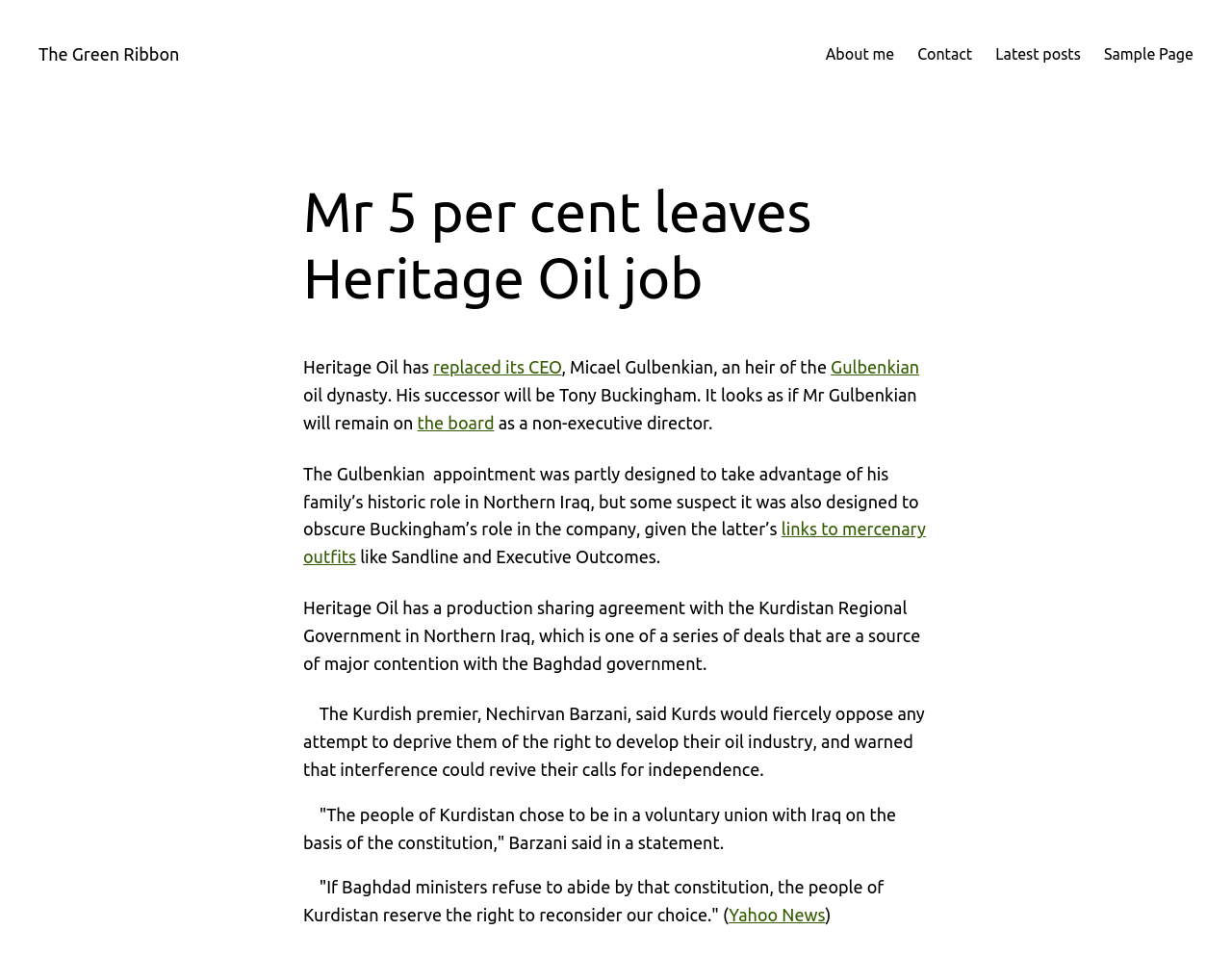Identify the bounding box coordinates for the UI element described as: "links to mercenary outfits".

[0.246, 0.543, 0.751, 0.592]